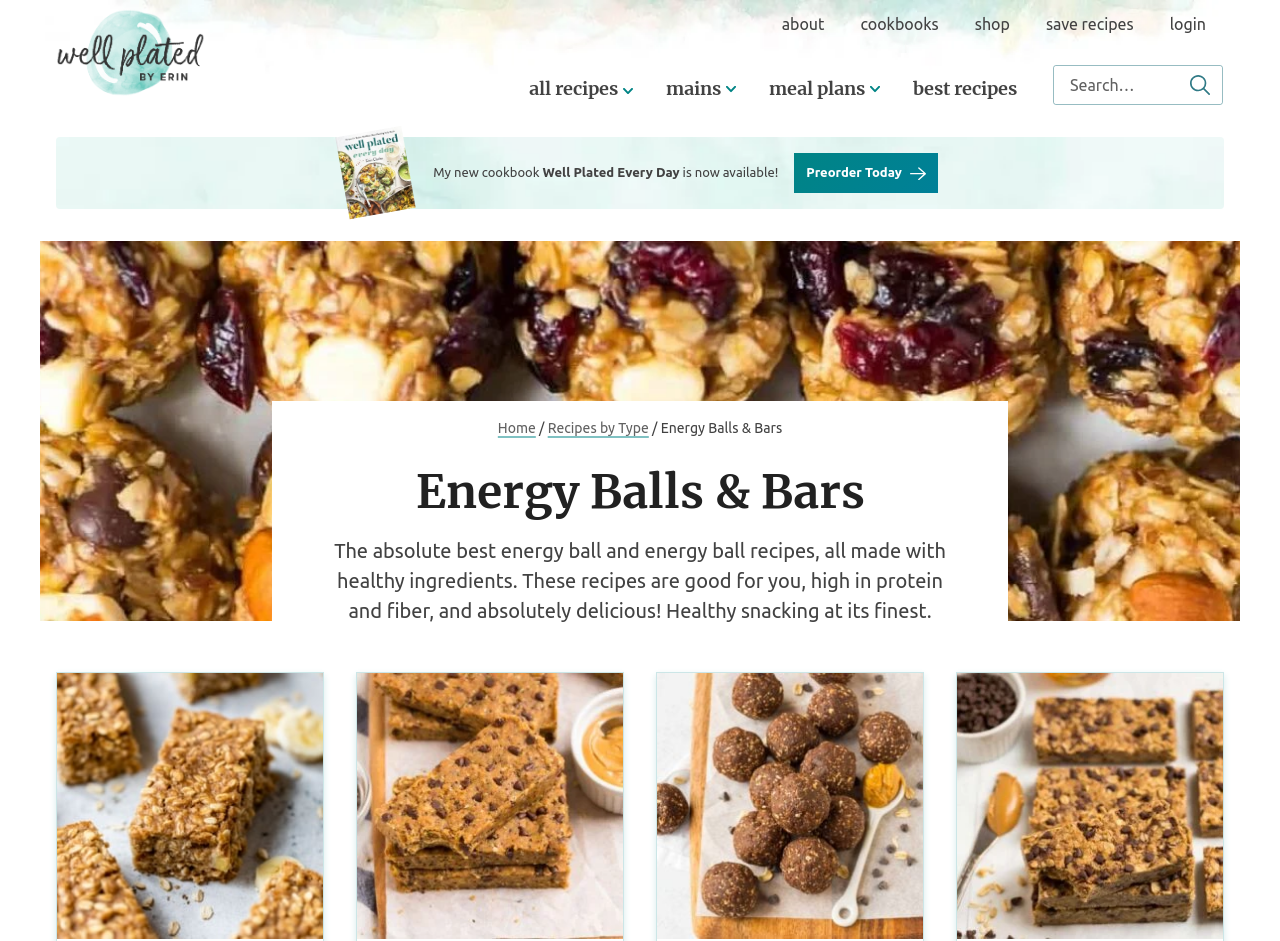Identify the bounding box coordinates of the clickable section necessary to follow the following instruction: "Click on mains". The coordinates should be presented as four float numbers from 0 to 1, i.e., [left, top, right, bottom].

[0.506, 0.069, 0.585, 0.12]